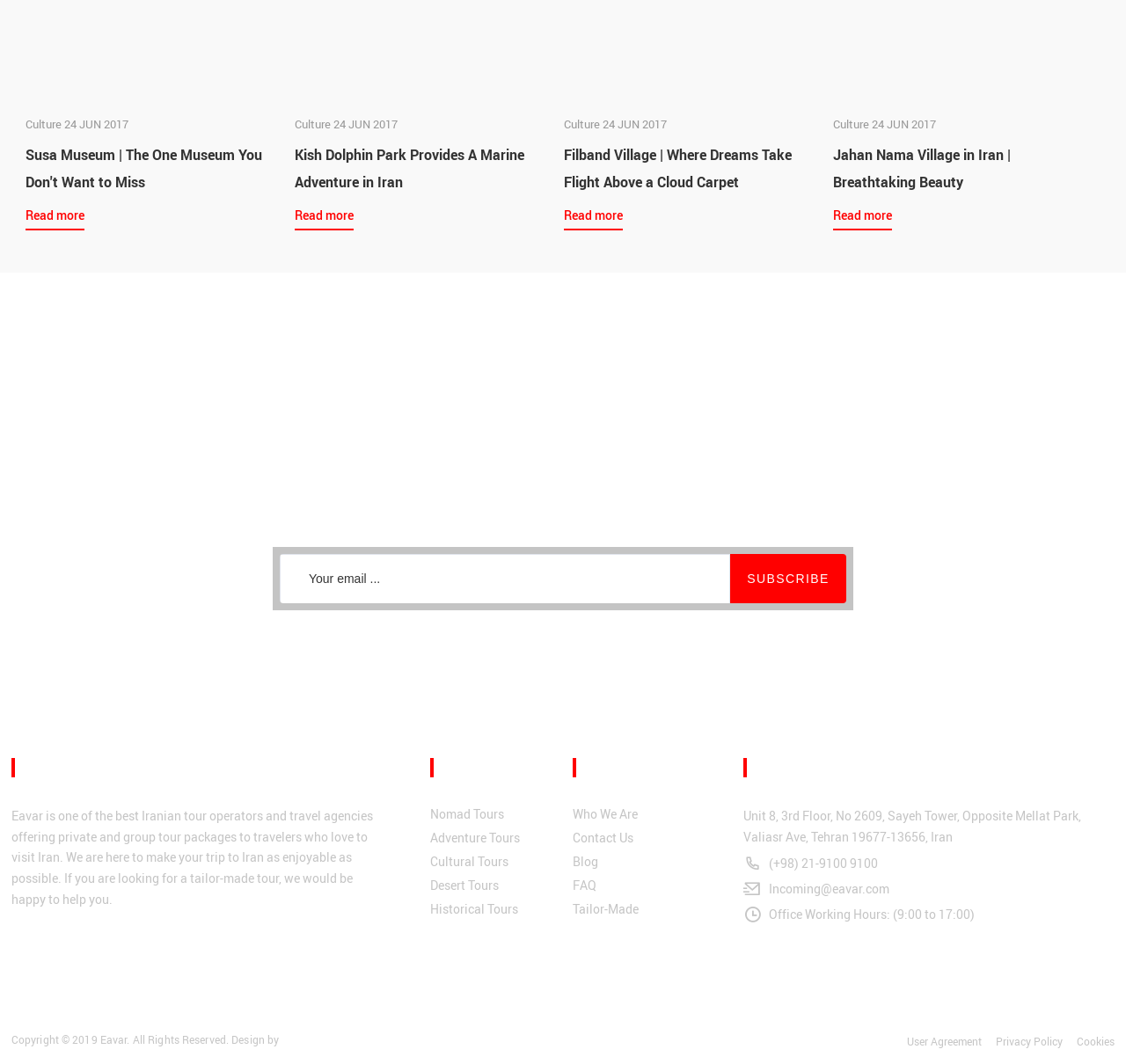Please predict the bounding box coordinates of the element's region where a click is necessary to complete the following instruction: "Explore Nomad Tours". The coordinates should be represented by four float numbers between 0 and 1, i.e., [left, top, right, bottom].

[0.382, 0.757, 0.447, 0.773]